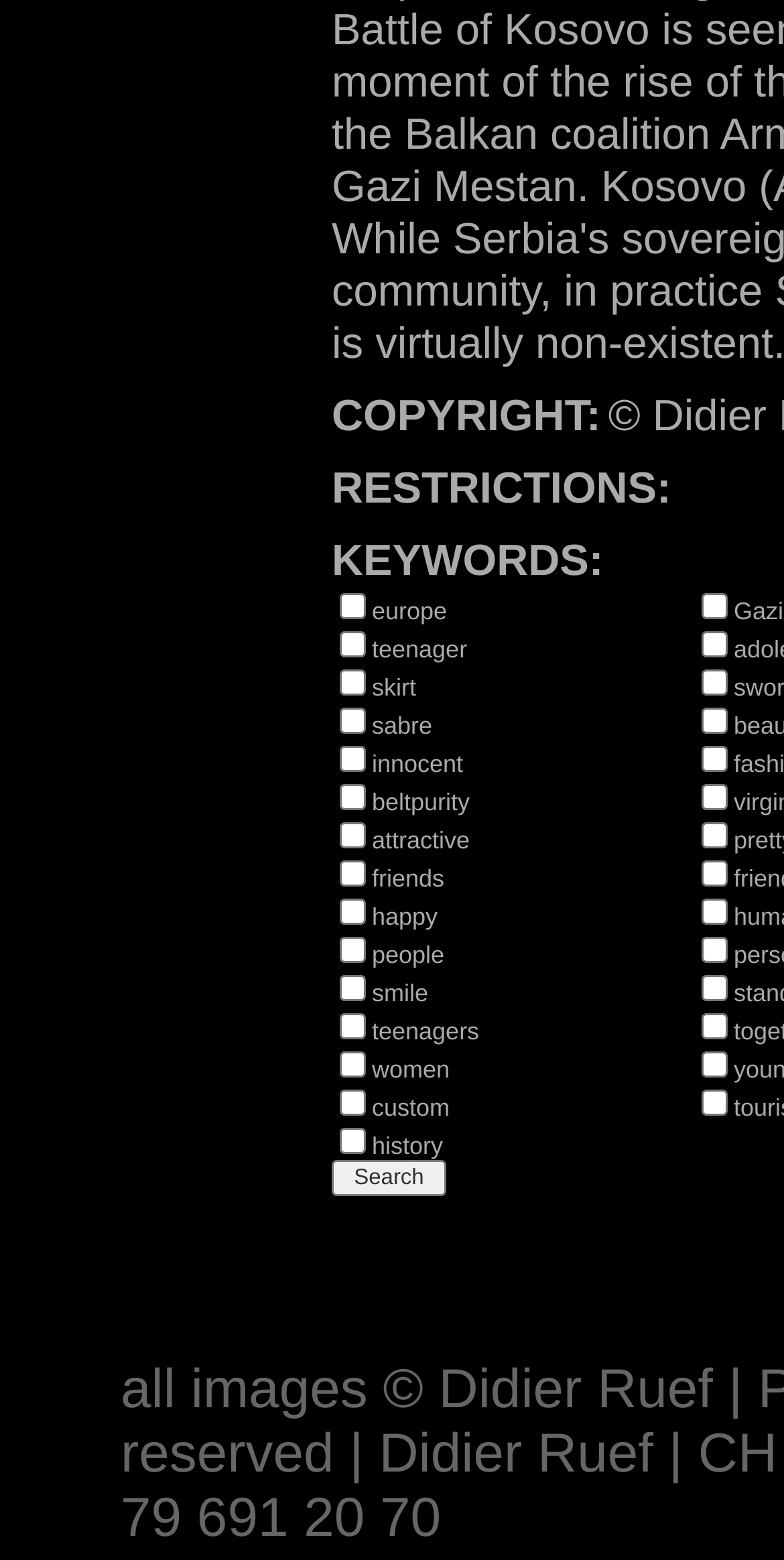Provide a one-word or brief phrase answer to the question:
How many checkboxes are there on the webpage?

24